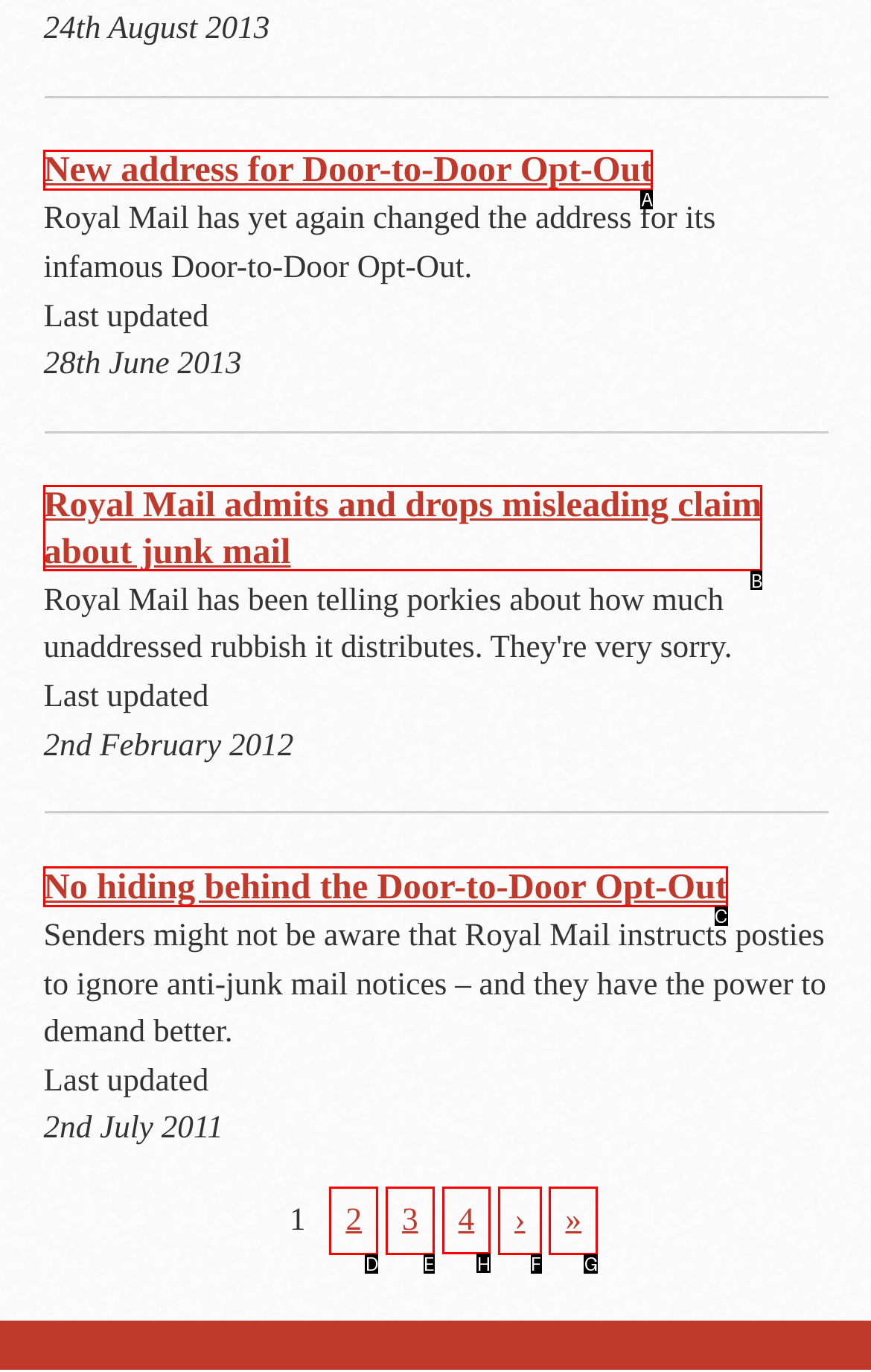Identify the correct UI element to click to achieve the task: view page 4.
Answer with the letter of the appropriate option from the choices given.

H